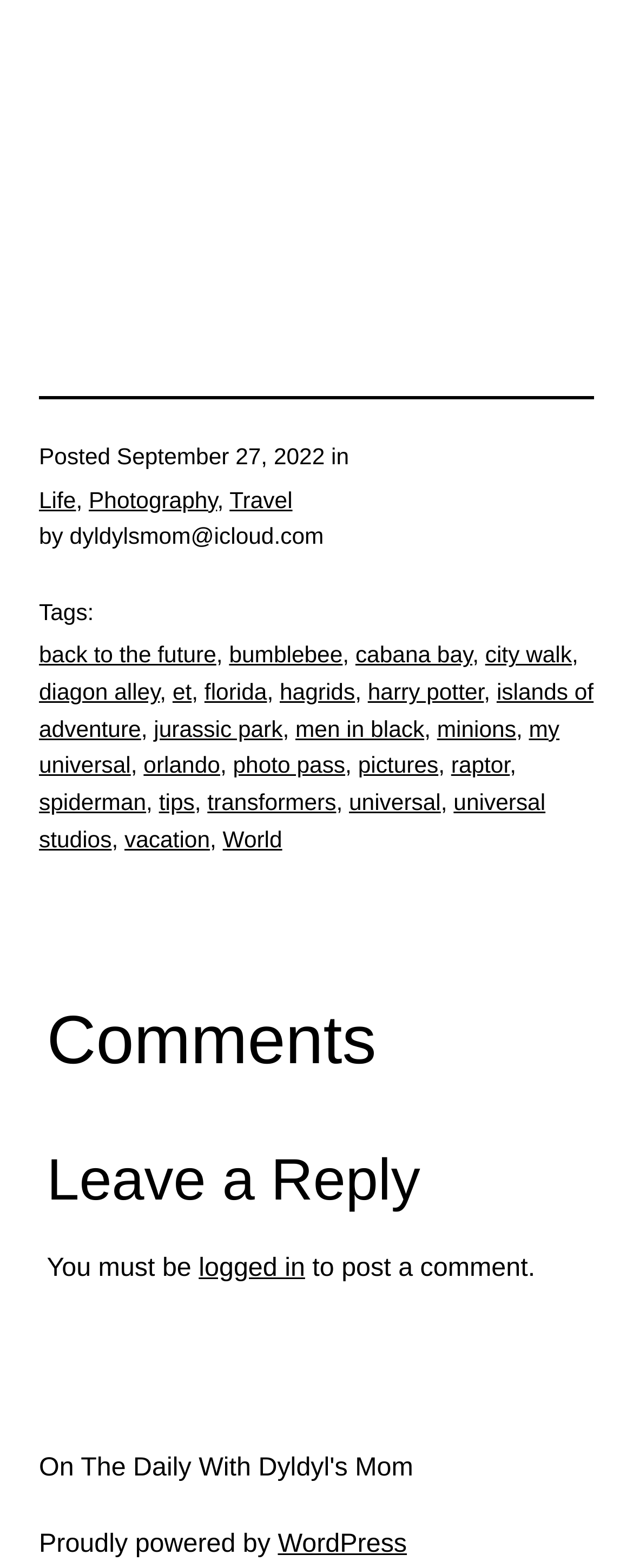Given the element description harry potter, identify the bounding box coordinates for the UI element on the webpage screenshot. The format should be (top-left x, top-left y, bottom-right x, bottom-right y), with values between 0 and 1.

[0.581, 0.433, 0.764, 0.449]